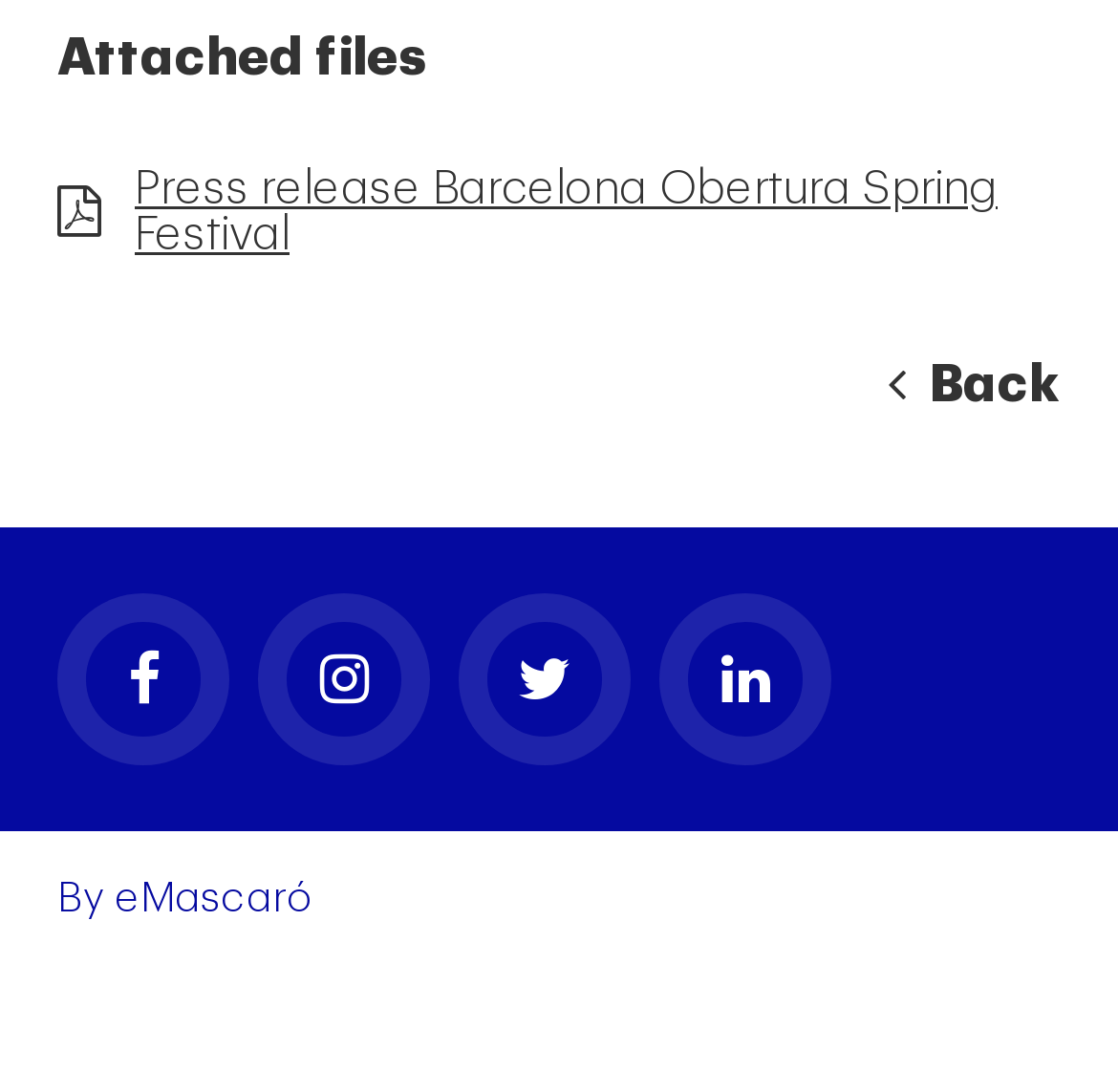What is the author of the attached file?
Answer the question with a thorough and detailed explanation.

The answer can be found by looking at the 'StaticText' element with text 'By' and its adjacent 'link' element with text 'eMascaró'.